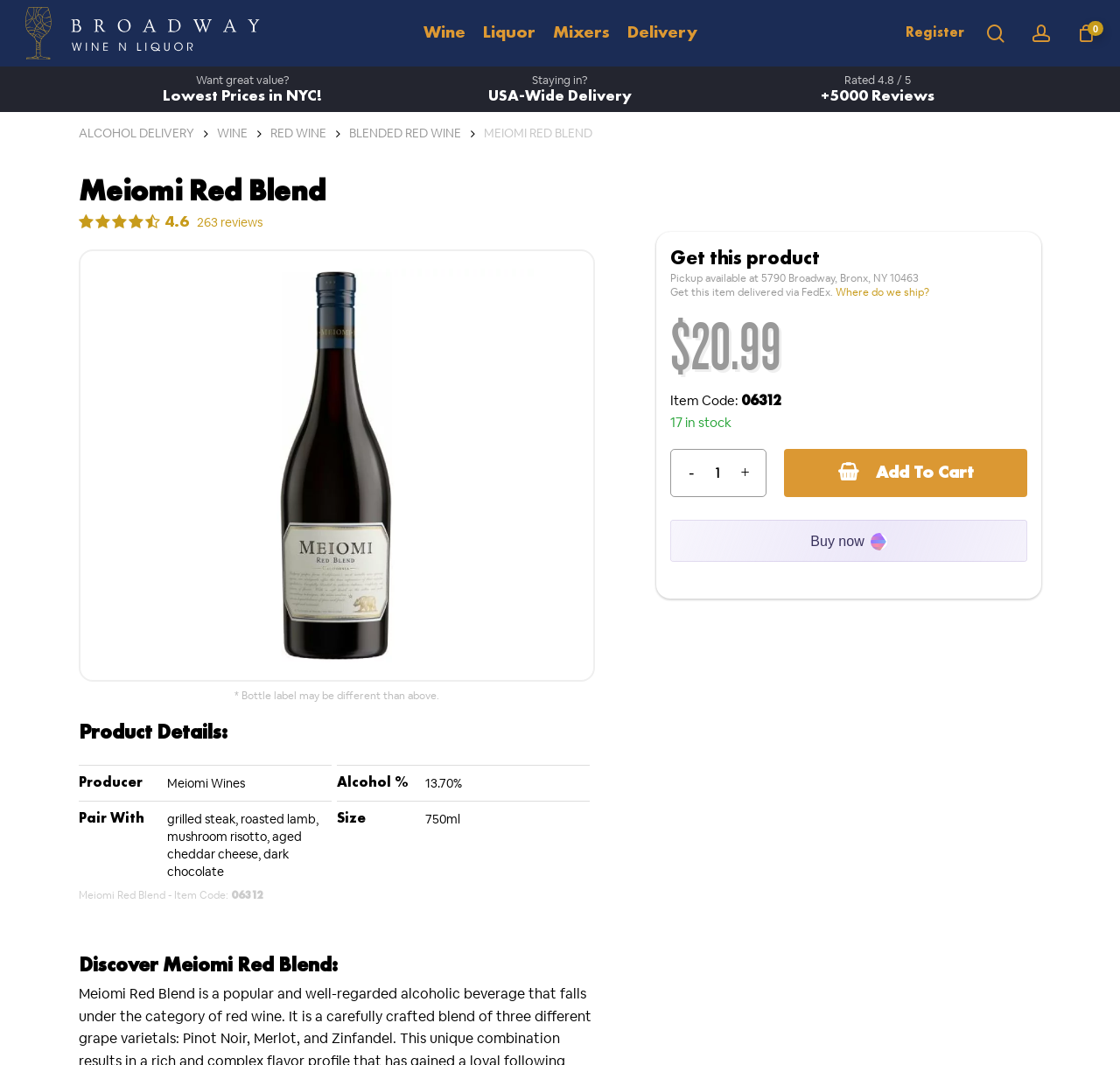Answer the question briefly using a single word or phrase: 
What is the size of the wine bottle?

750ml